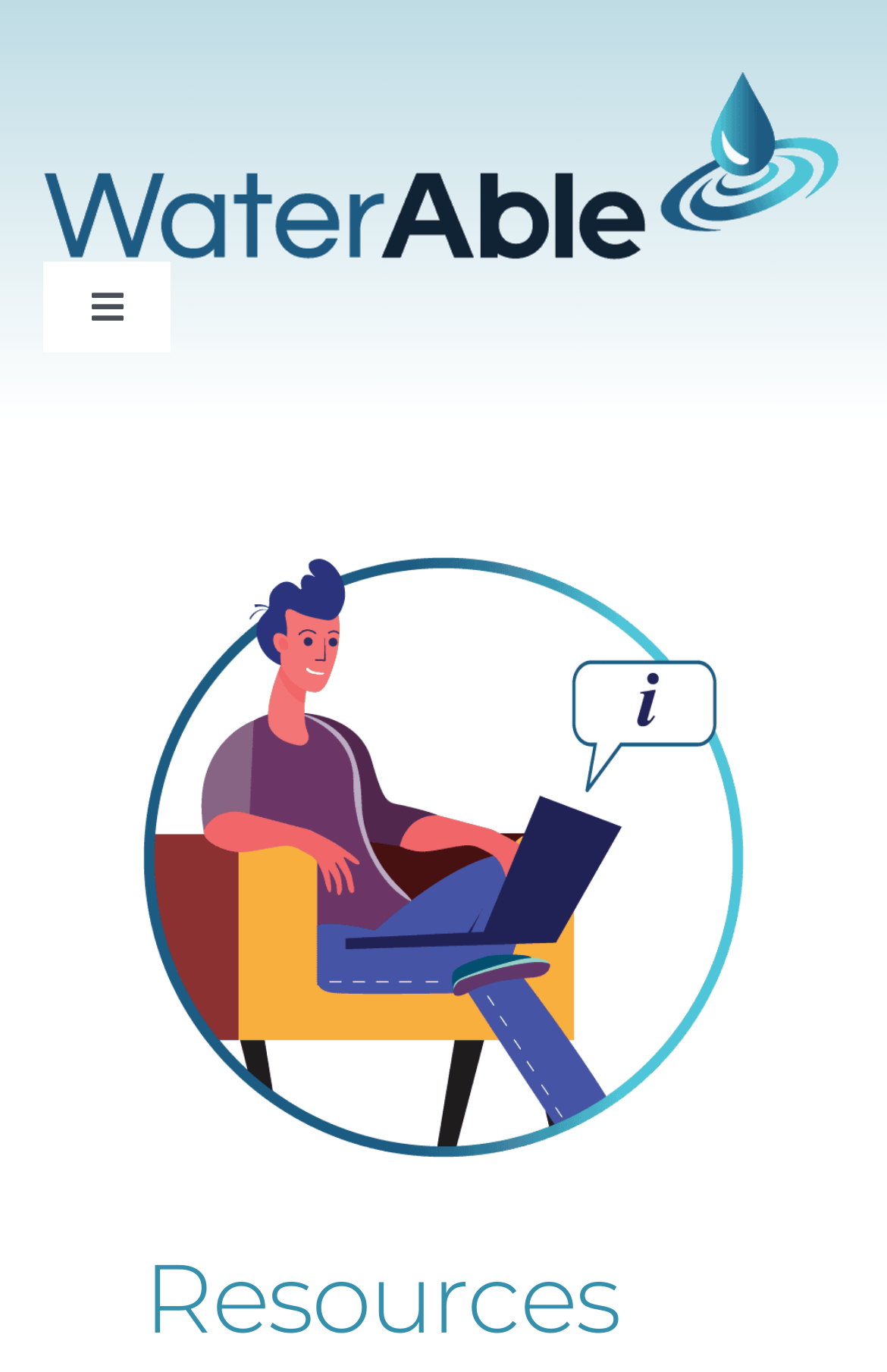Can you pinpoint the bounding box coordinates for the clickable element required for this instruction: "Contact WaterAble"? The coordinates should be four float numbers between 0 and 1, i.e., [left, top, right, bottom].

[0.0, 0.694, 1.0, 0.802]